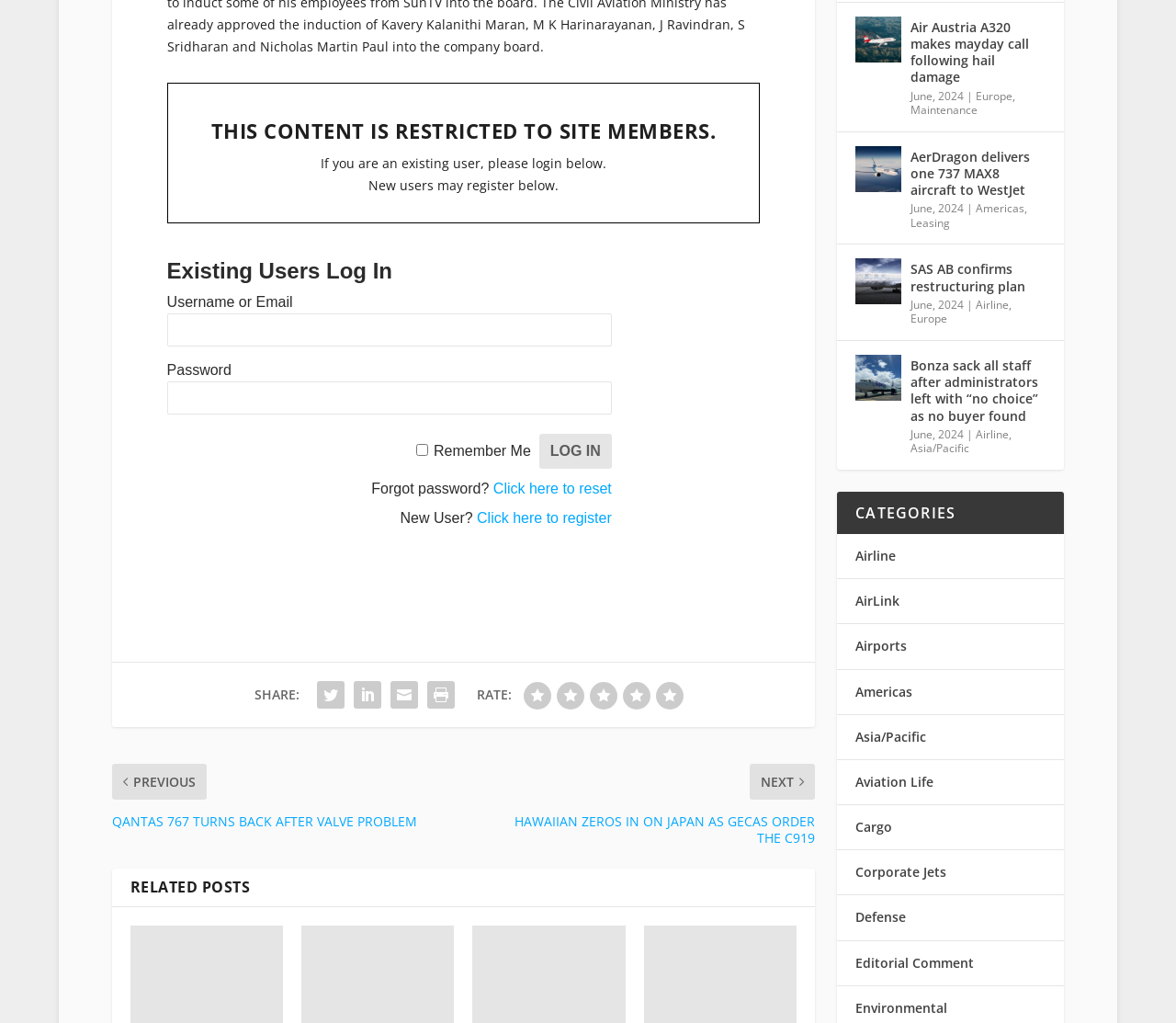Please determine the bounding box coordinates of the element's region to click for the following instruction: "Click here to register".

[0.406, 0.415, 0.52, 0.43]